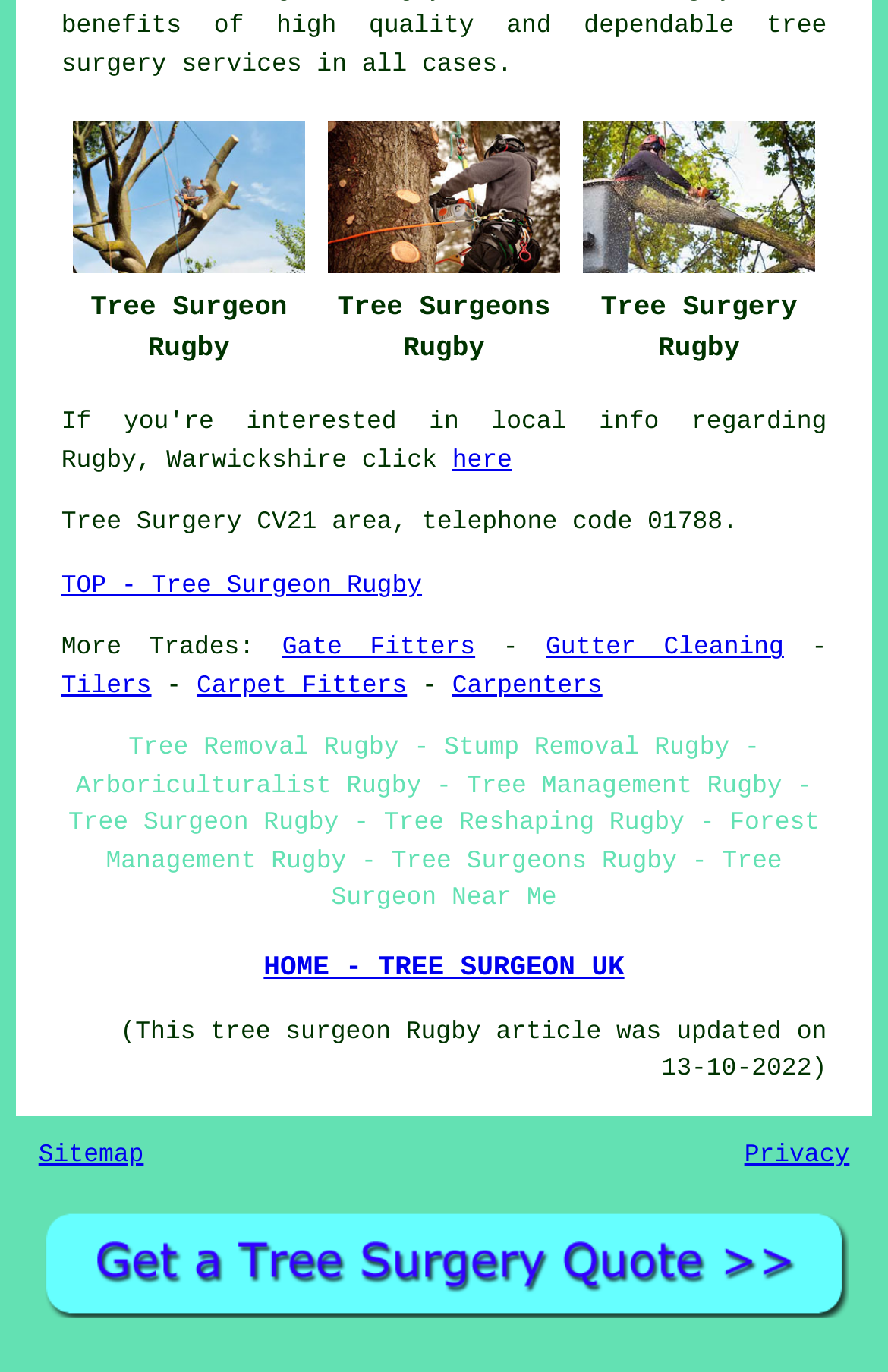Please identify the coordinates of the bounding box that should be clicked to fulfill this instruction: "get a quote from Tree Surgeon Rugby".

[0.043, 0.944, 0.957, 0.968]